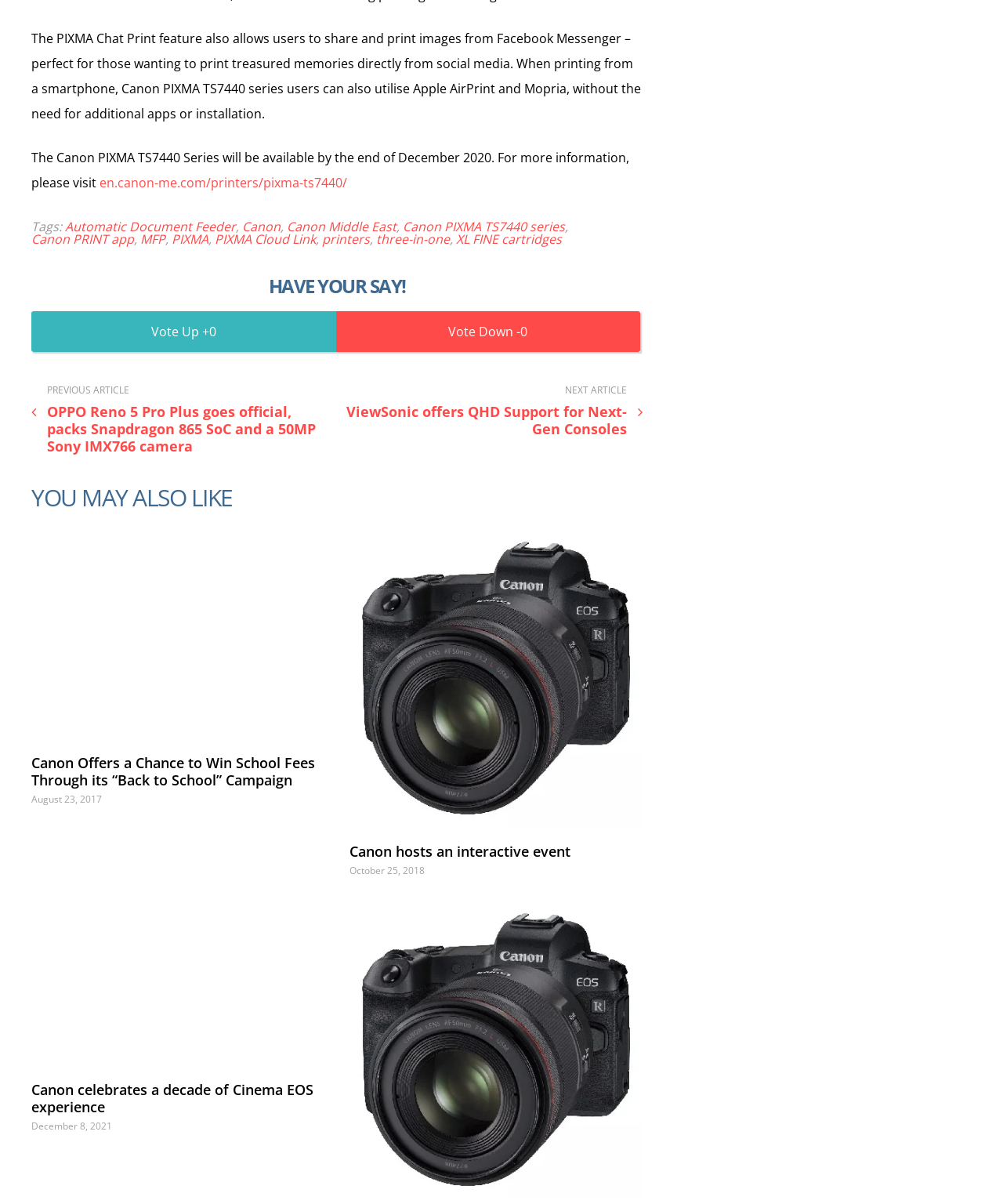Could you find the bounding box coordinates of the clickable area to complete this instruction: "Follow on Mastodon"?

None